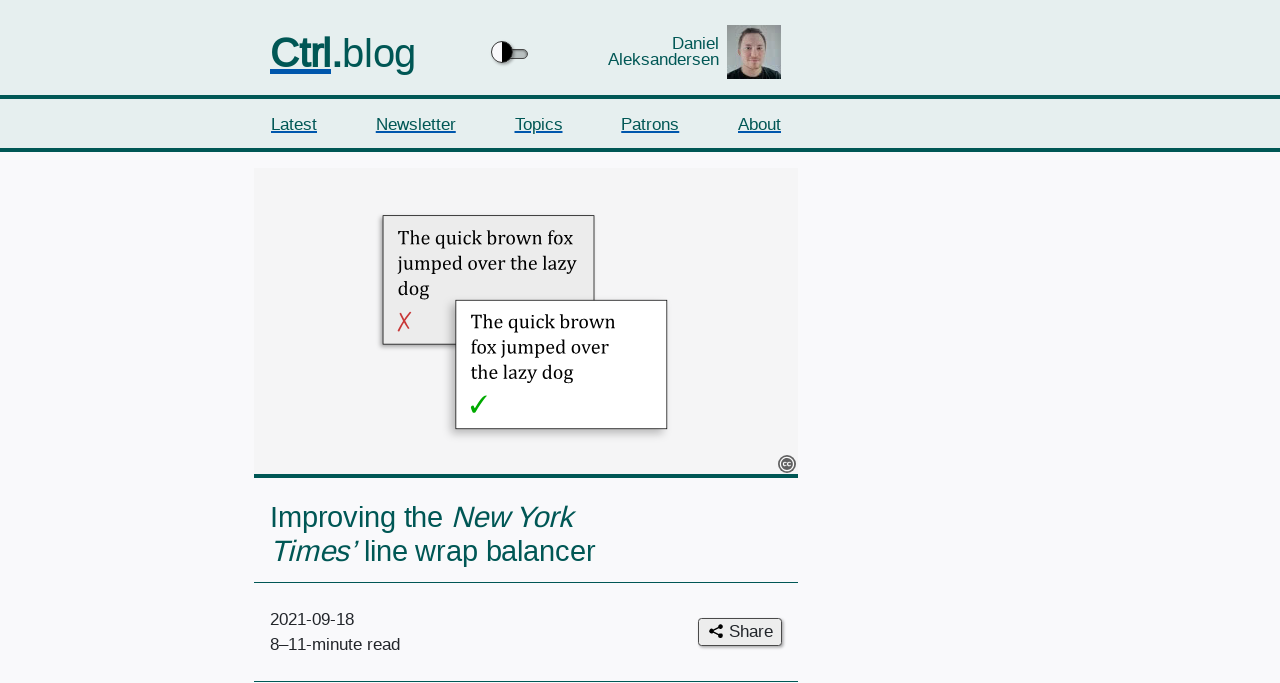What is the time of the post?
Using the image as a reference, answer with just one word or a short phrase.

2021-09-18 09:19 UTC